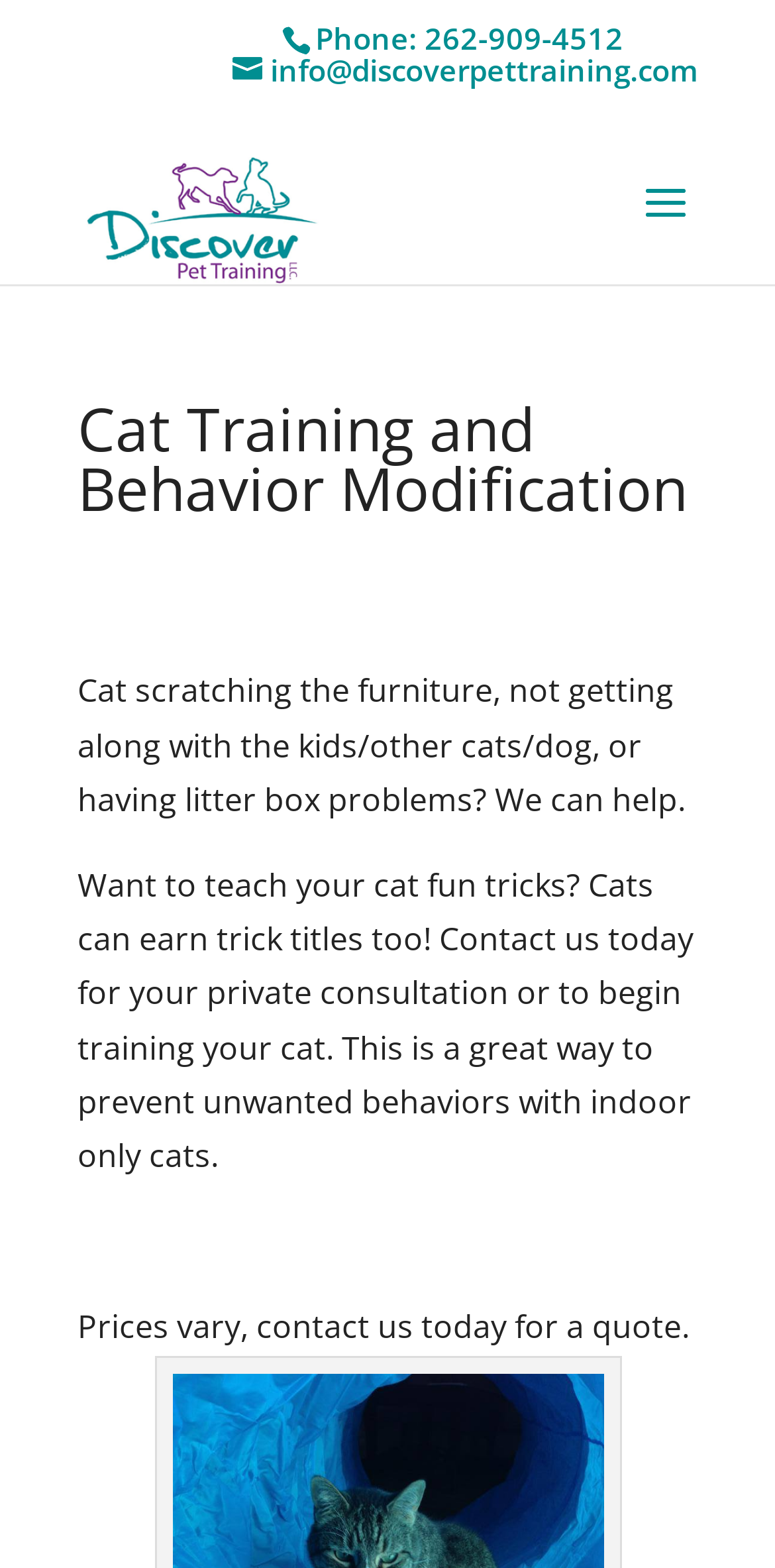Create a detailed description of the webpage's content and layout.

The webpage is about cat training and behavior modification, with a focus on addressing common issues such as scratching furniture, not getting along with other pets or children, and litter box problems. The page is headed by a title "Cat Training and Behavior Modification" and features a logo of "Discover Pet Training, LLC" on the top left, accompanied by a phone number and email address.

Below the title, there is a brief description of the services offered, stating that the company can help with cat behavioral issues. This is followed by a paragraph that encourages cat owners to teach their pets fun tricks, highlighting the benefits of private consultations and training for indoor cats.

On the bottom left, there is a note about prices, stating that they vary and encouraging visitors to contact the company for a quote. The overall layout of the page is simple, with a clear hierarchy of information and a focus on conveying the company's services and expertise in cat training and behavior modification.